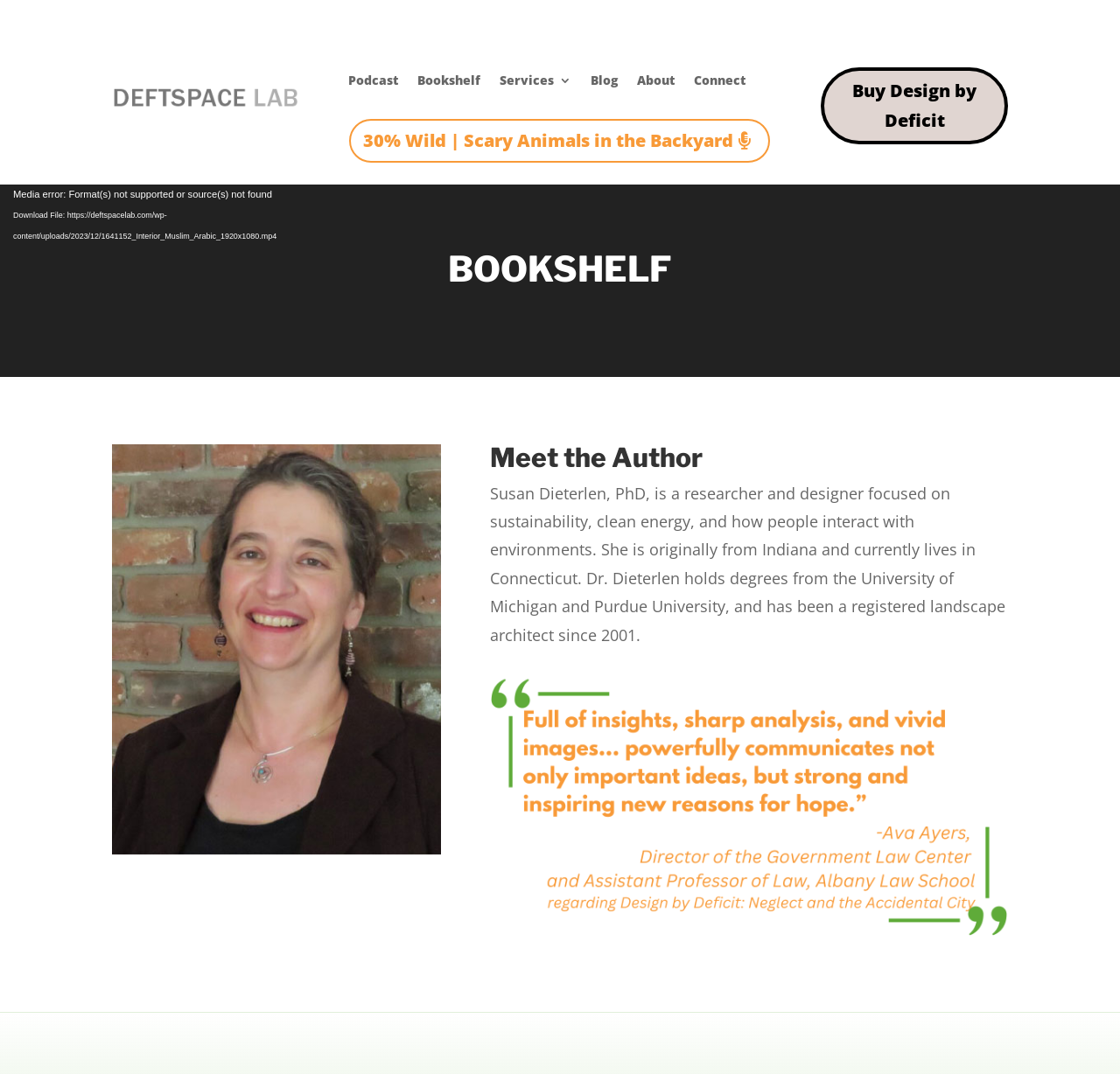Detail the features and information presented on the webpage.

The webpage is titled "Bookshelf | DeftSpace" and appears to be a personal or professional website. At the top left, there is a link to "deftspace lab" accompanied by an image with the same name. 

To the right of this, there is a navigation menu consisting of six links: "Podcast", "Bookshelf", "Services 3", "Blog", "About", and "Connect". These links are positioned horizontally and are evenly spaced.

Below the navigation menu, there are two prominent links. The first link, "30% Wild | Scary Animals in the Backyard", is positioned on the left side of the page, while the second link, "Buy Design by Deficit 5", is located on the right side. The latter link contains a video player with a media error message and a link to download a file.

The main content of the page is divided into two sections. The left section features a heading "BOOKSHELF" and an image of a woman, Susan Dieterlen, standing in front of a brick wall. The right section has a heading "Meet the Author" and a paragraph of text describing Susan Dieterlen's background and expertise. Below this text, there is another image.